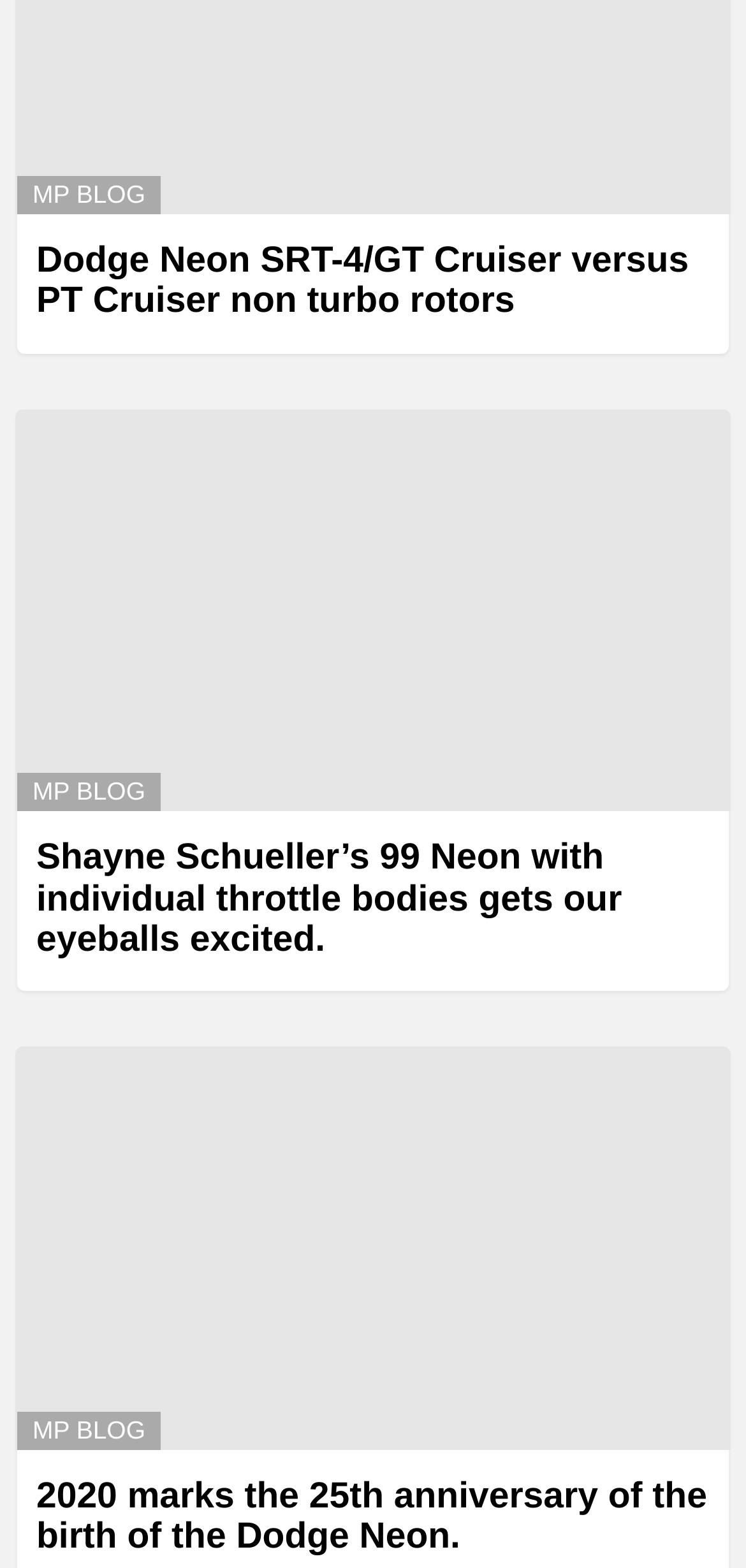Locate the bounding box coordinates of the clickable region necessary to complete the following instruction: "Visit the page 'Shayne Schueller’s 99 Neon with individual throttle bodies gets our eyeballs excited.'". Provide the coordinates in the format of four float numbers between 0 and 1, i.e., [left, top, right, bottom].

[0.049, 0.535, 0.834, 0.612]